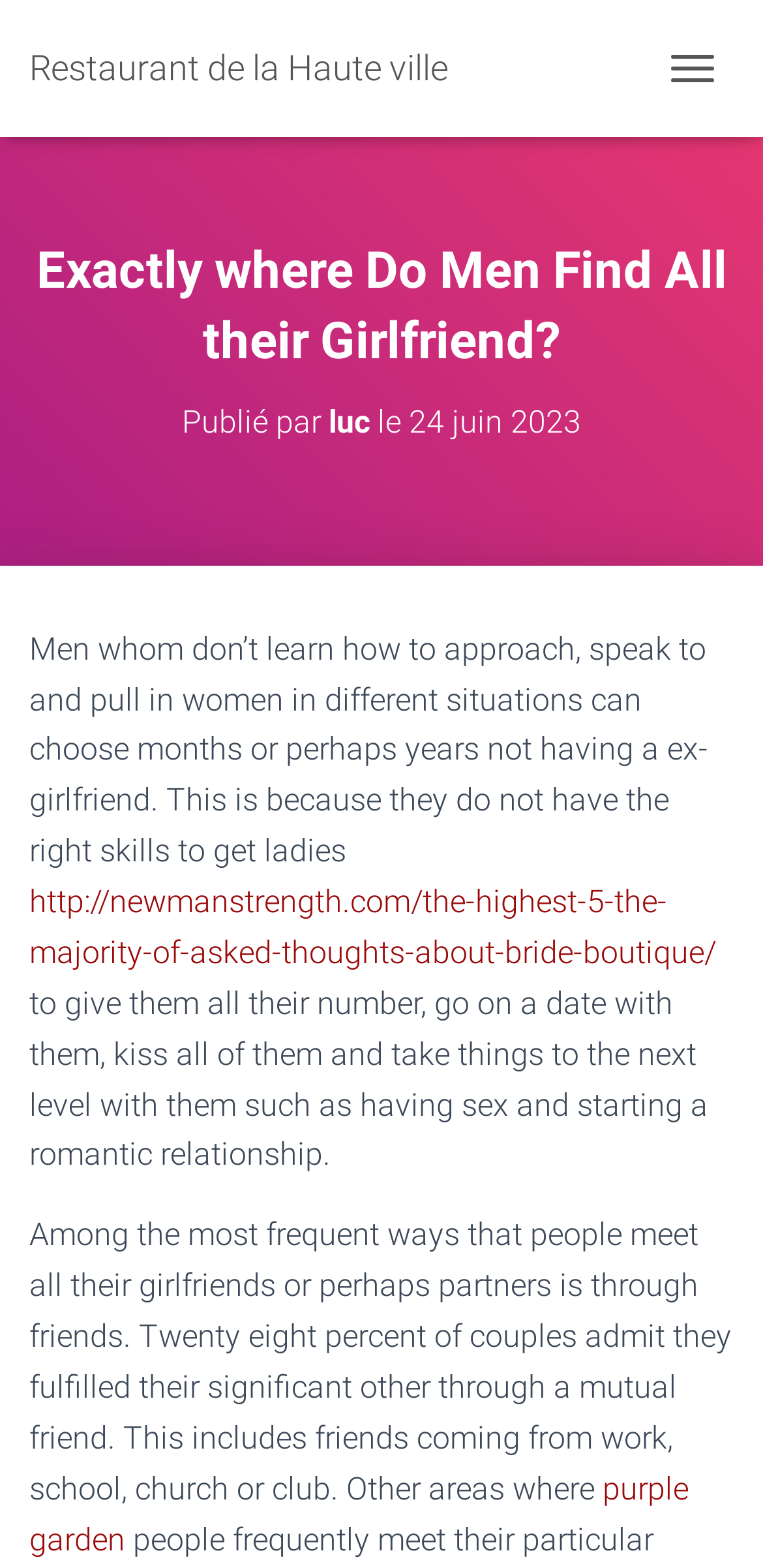Please analyze the image and give a detailed answer to the question:
Who published this article?

I found the answer by looking at the heading 'Publié par luc le 24 juin 2023' which indicates that the article was published by luc.